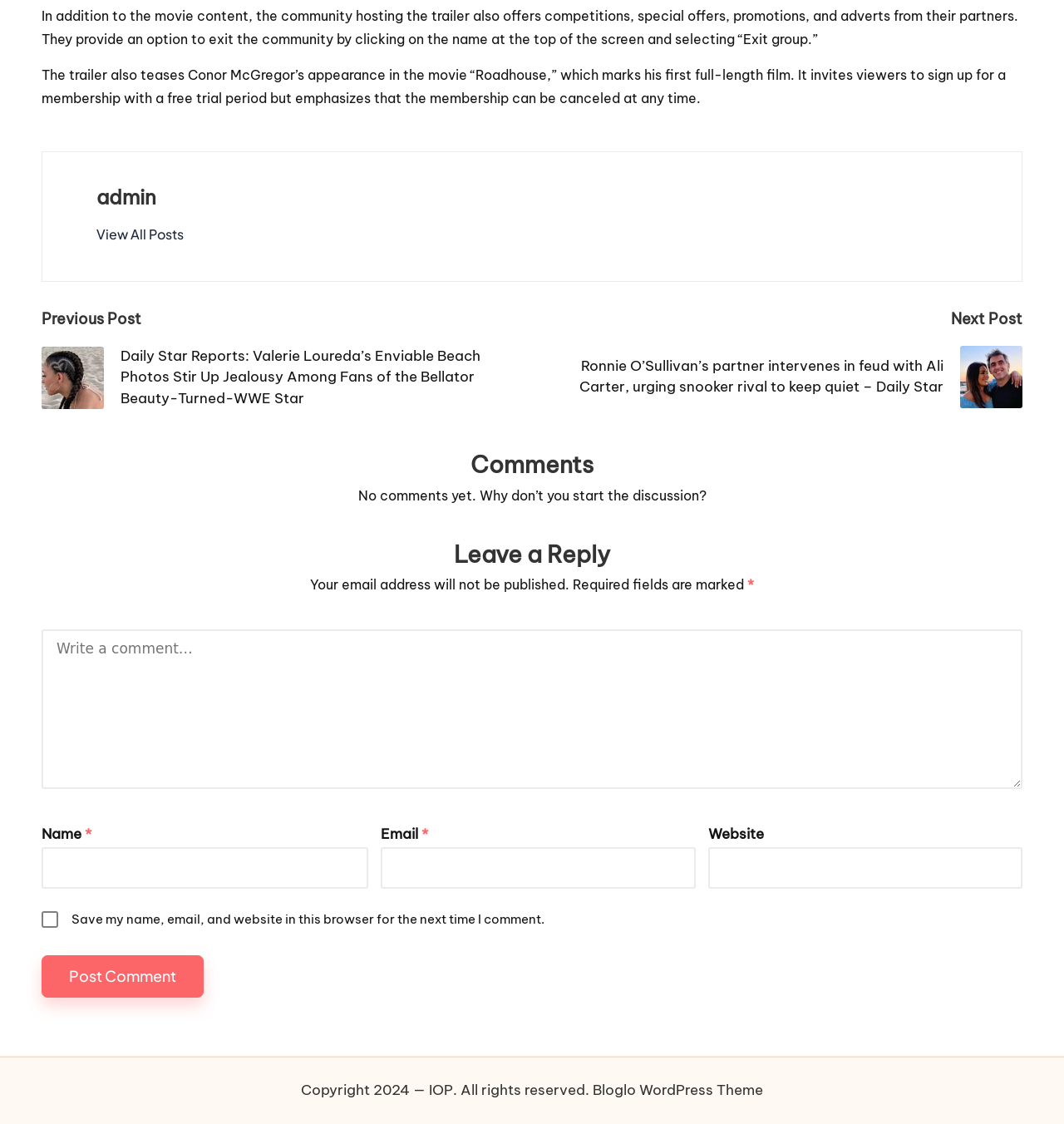Using the details in the image, give a detailed response to the question below:
What is the copyright year of the website?

The answer can be found in the StaticText element at the bottom of the page, which states 'Copyright 2024 — IOP. All rights reserved'.